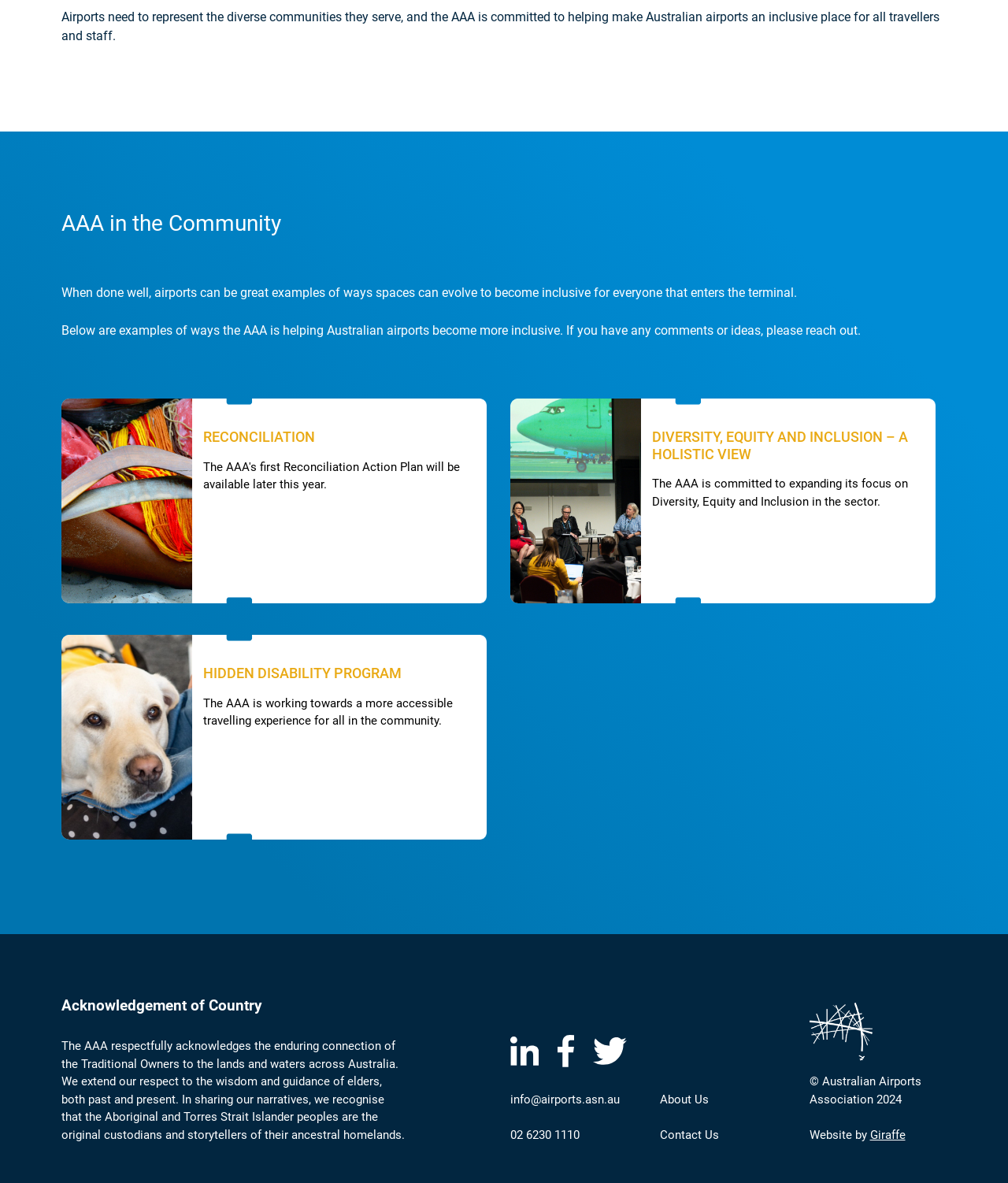Given the element description: "info@airports.asn.au", predict the bounding box coordinates of this UI element. The coordinates must be four float numbers between 0 and 1, given as [left, top, right, bottom].

[0.506, 0.923, 0.614, 0.935]